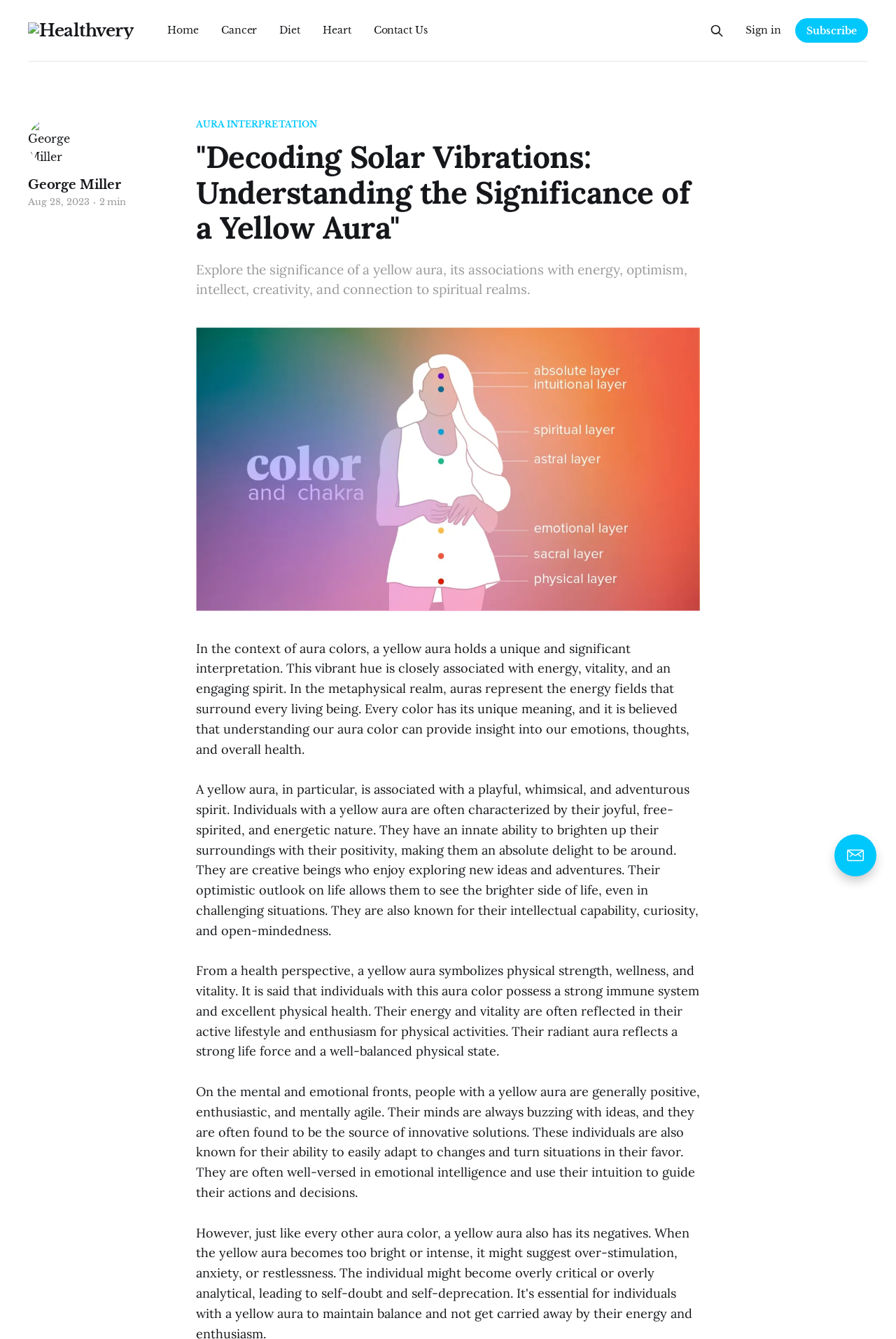Identify the bounding box coordinates for the element you need to click to achieve the following task: "Sign in". The coordinates must be four float values ranging from 0 to 1, formatted as [left, top, right, bottom].

[0.832, 0.017, 0.872, 0.029]